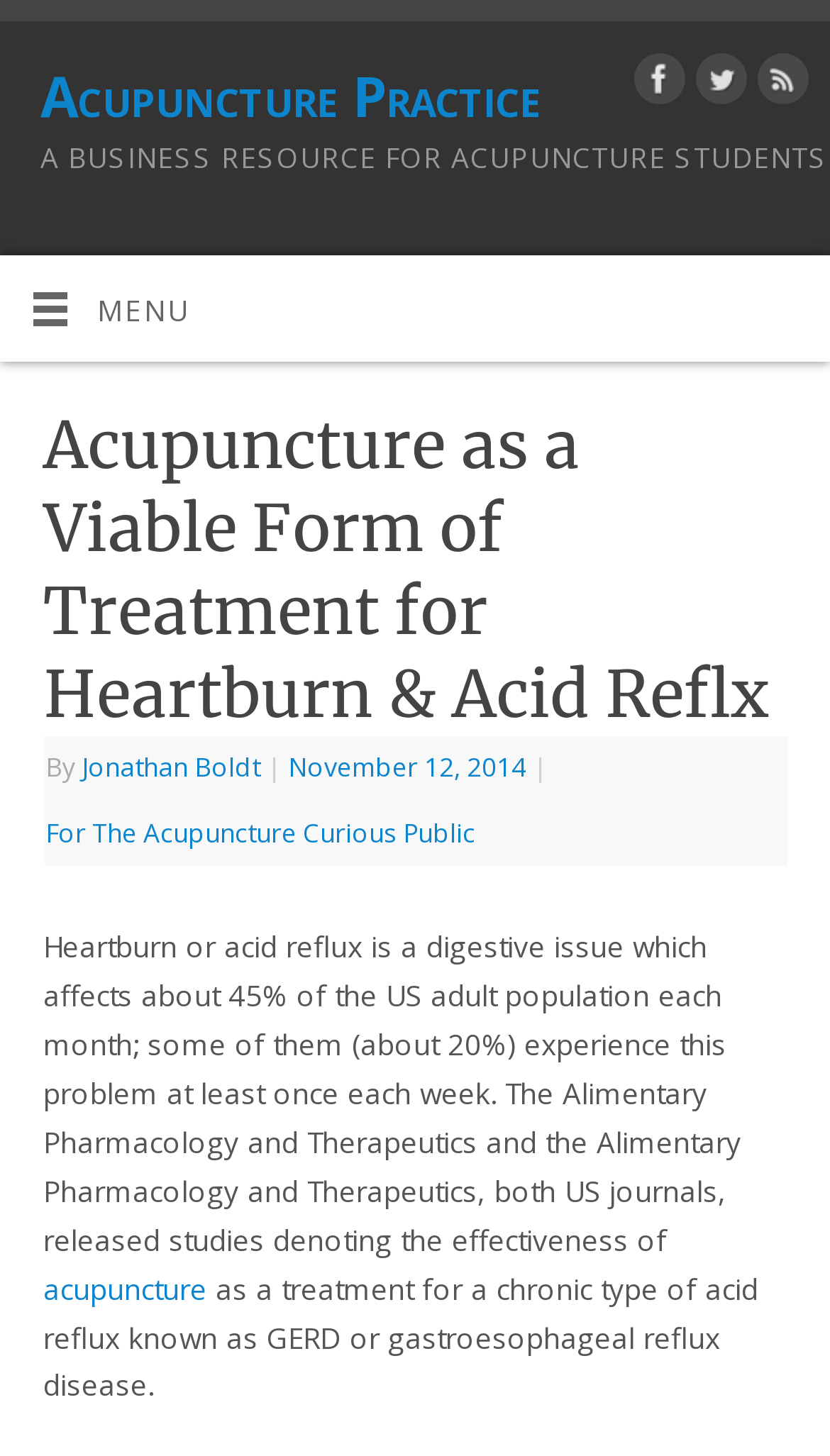Locate the UI element described by Fretwork and provide its bounding box coordinates. Use the format (top-left x, top-left y, bottom-right x, bottom-right y) with all values as floating point numbers between 0 and 1.

None